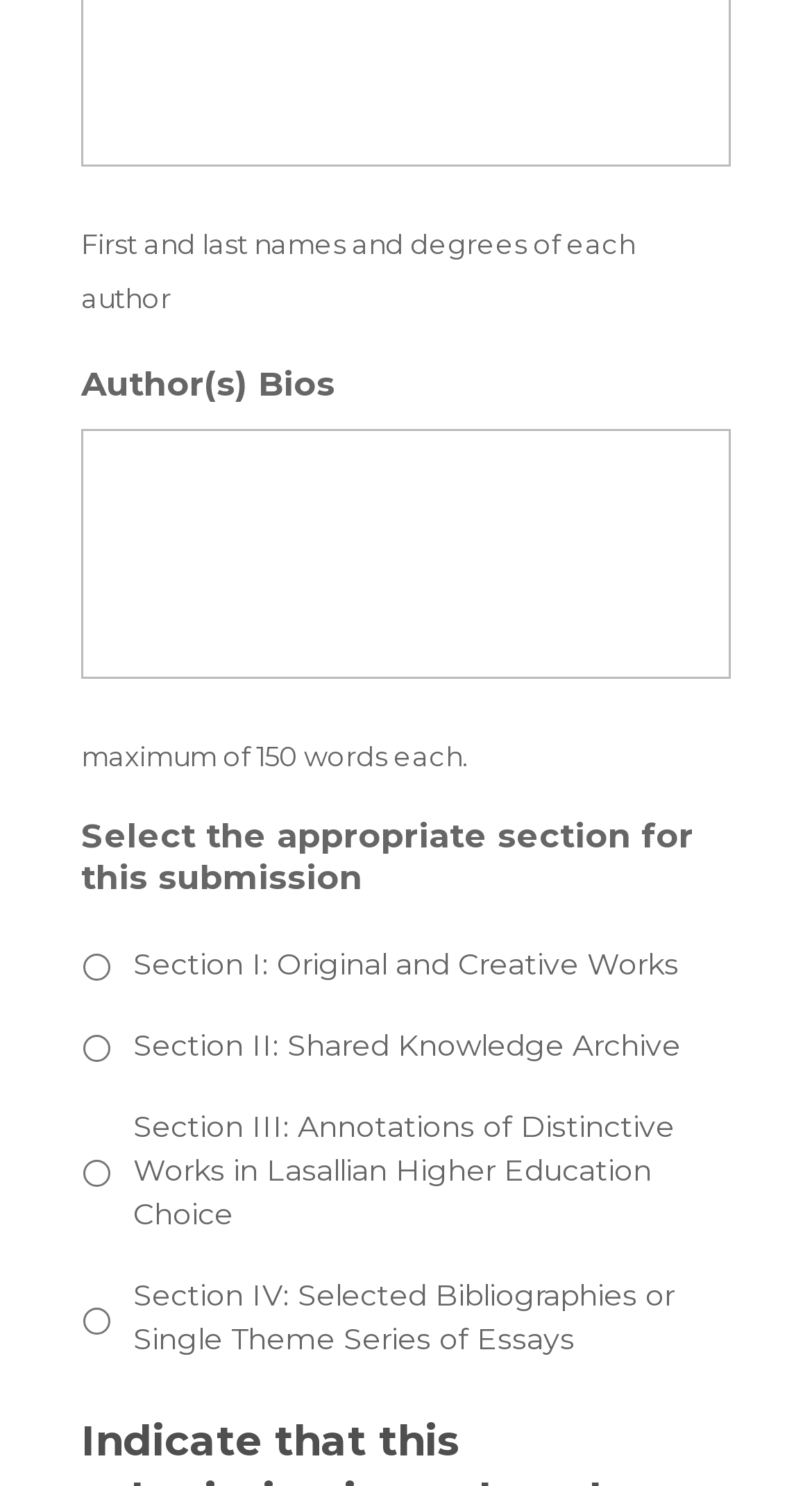Review the image closely and give a comprehensive answer to the question: How many sections are available for submission?

There are four radio buttons available, each corresponding to a different section: Section I: Original and Creative Works, Section II: Shared Knowledge Archive, Section III: Annotations of Distinctive Works in Lasallian Higher Education Choice, and Section IV: Selected Bibliographies or Single Theme Series of Essays.